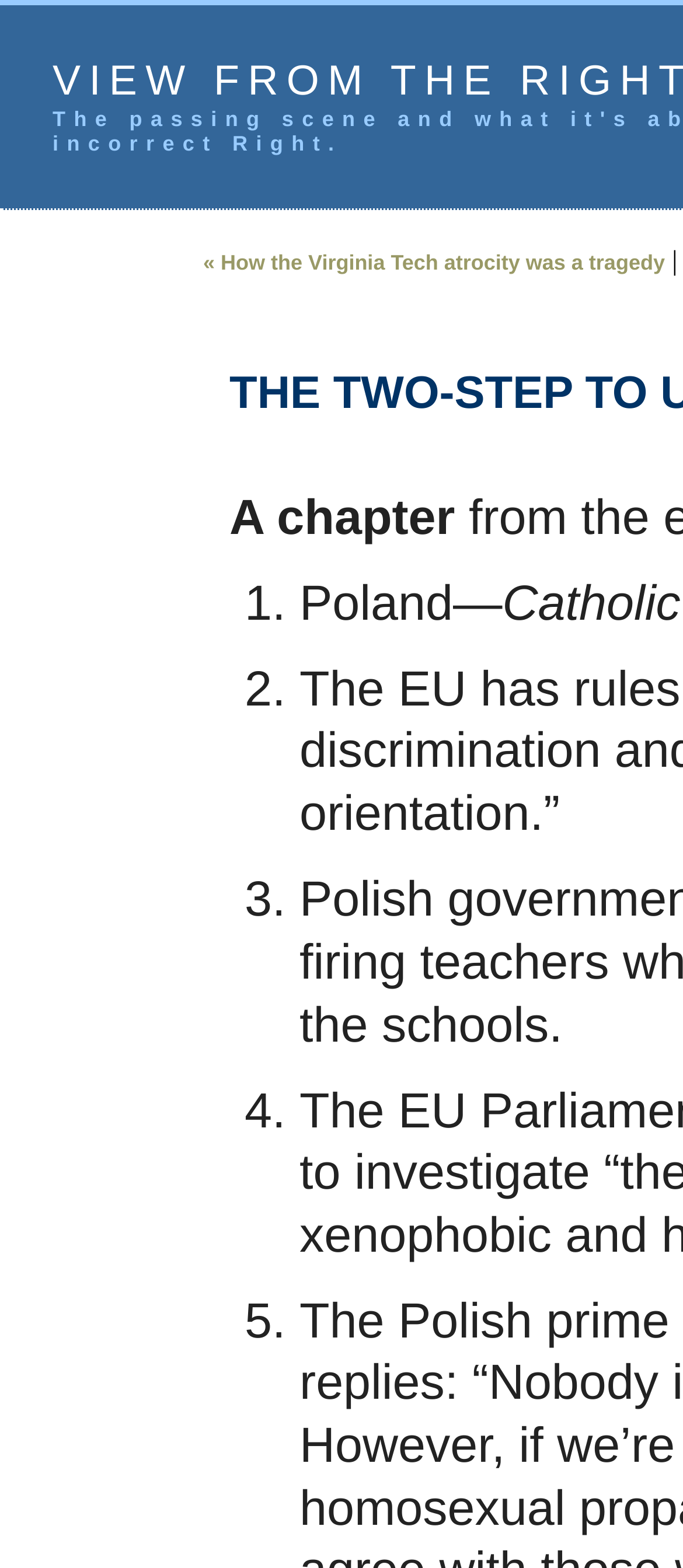Is the text 'Catholic' a chapter title?
Respond to the question with a well-detailed and thorough answer.

The text 'Catholic' is a StaticText element that appears after 'Poland—', suggesting that it is a description or a part of the first chapter, rather than a chapter title.